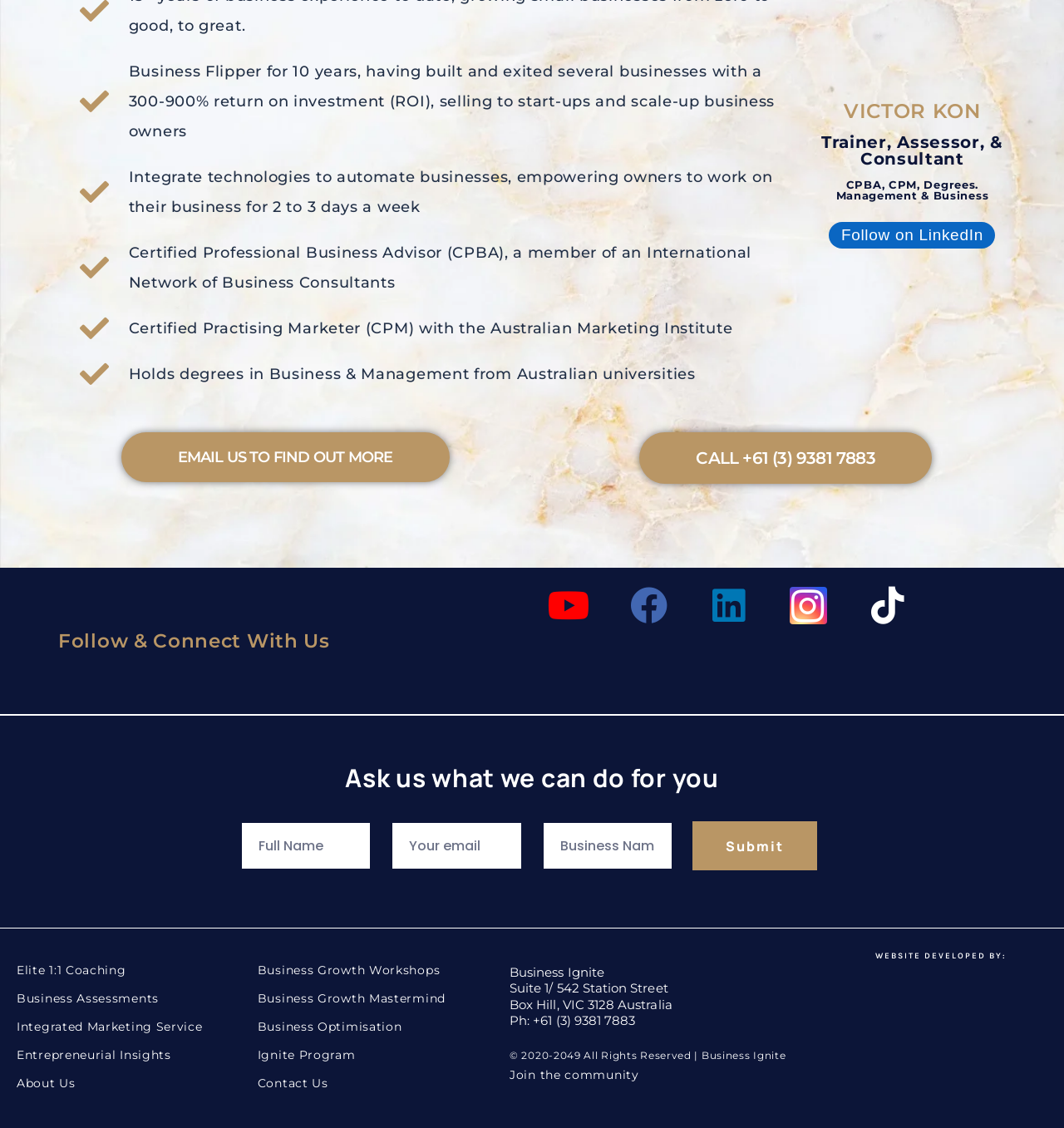Answer the following query with a single word or phrase:
Where is Business Ignite located?

Box Hill, VIC 3128 Australia